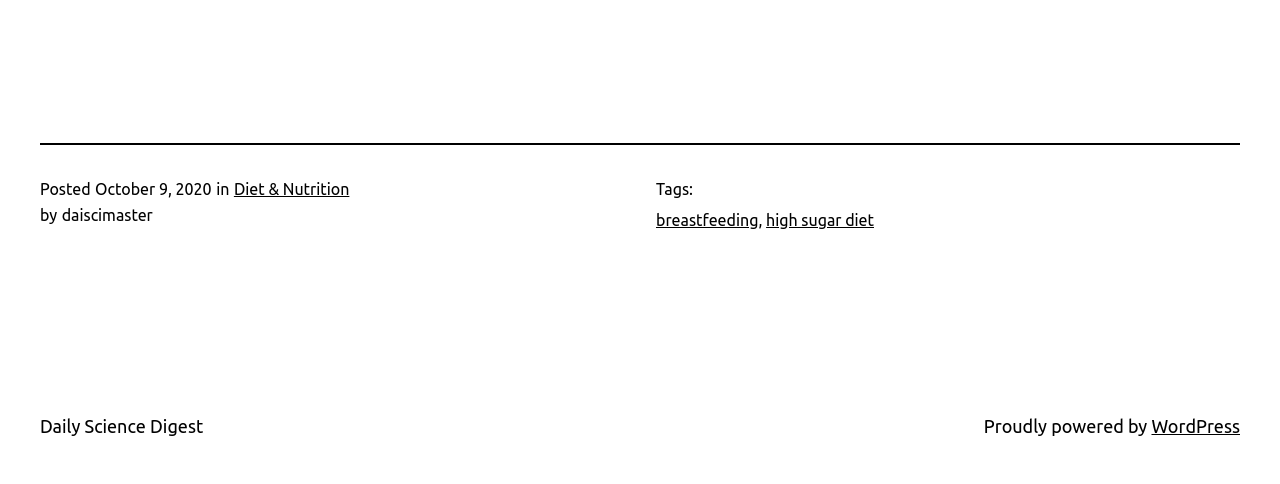What is the category of the post?
Please give a detailed answer to the question using the information shown in the image.

I found the category of the post by looking at the link 'Diet & Nutrition' which is preceded by the text 'in'.